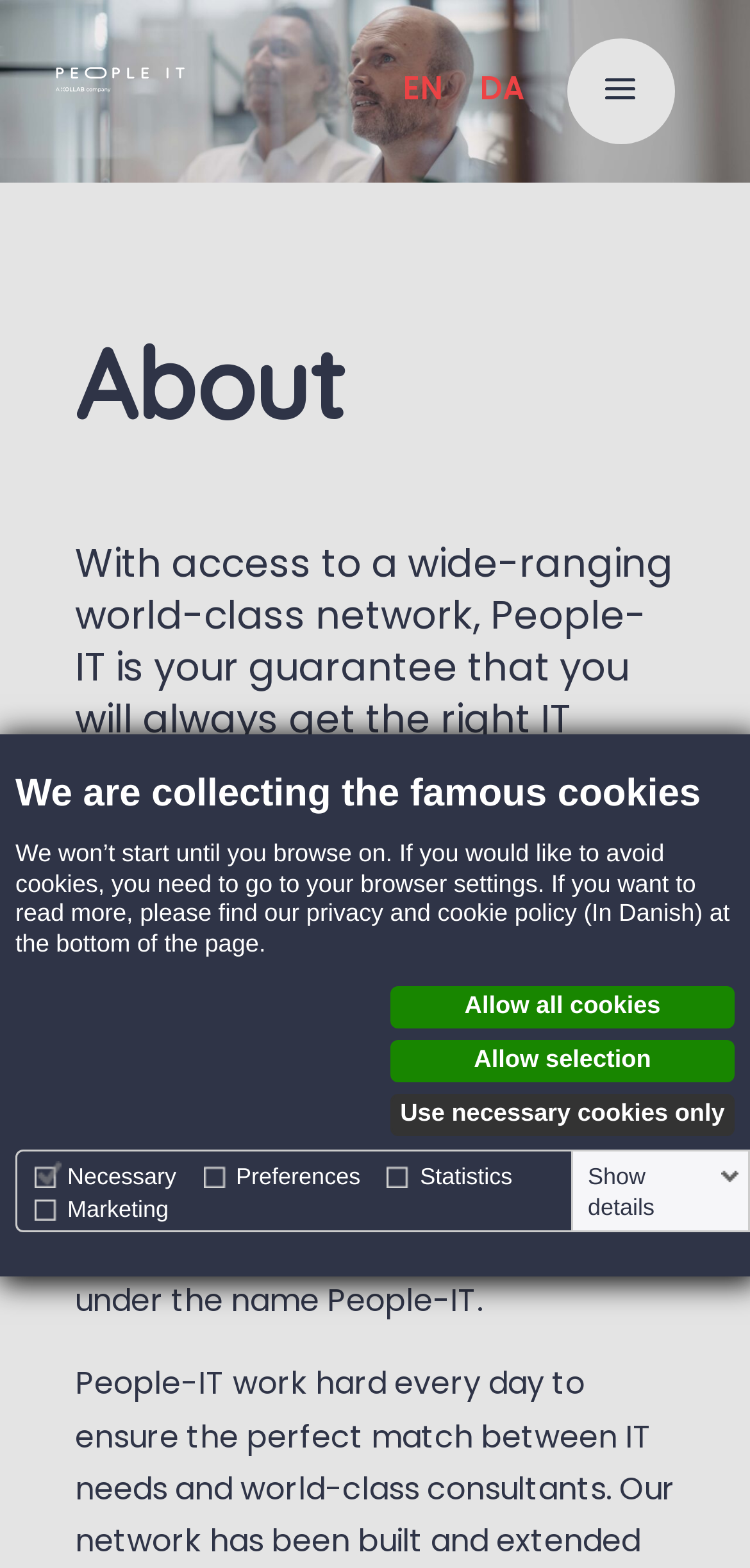Determine the coordinates of the bounding box for the clickable area needed to execute this instruction: "View Health".

None